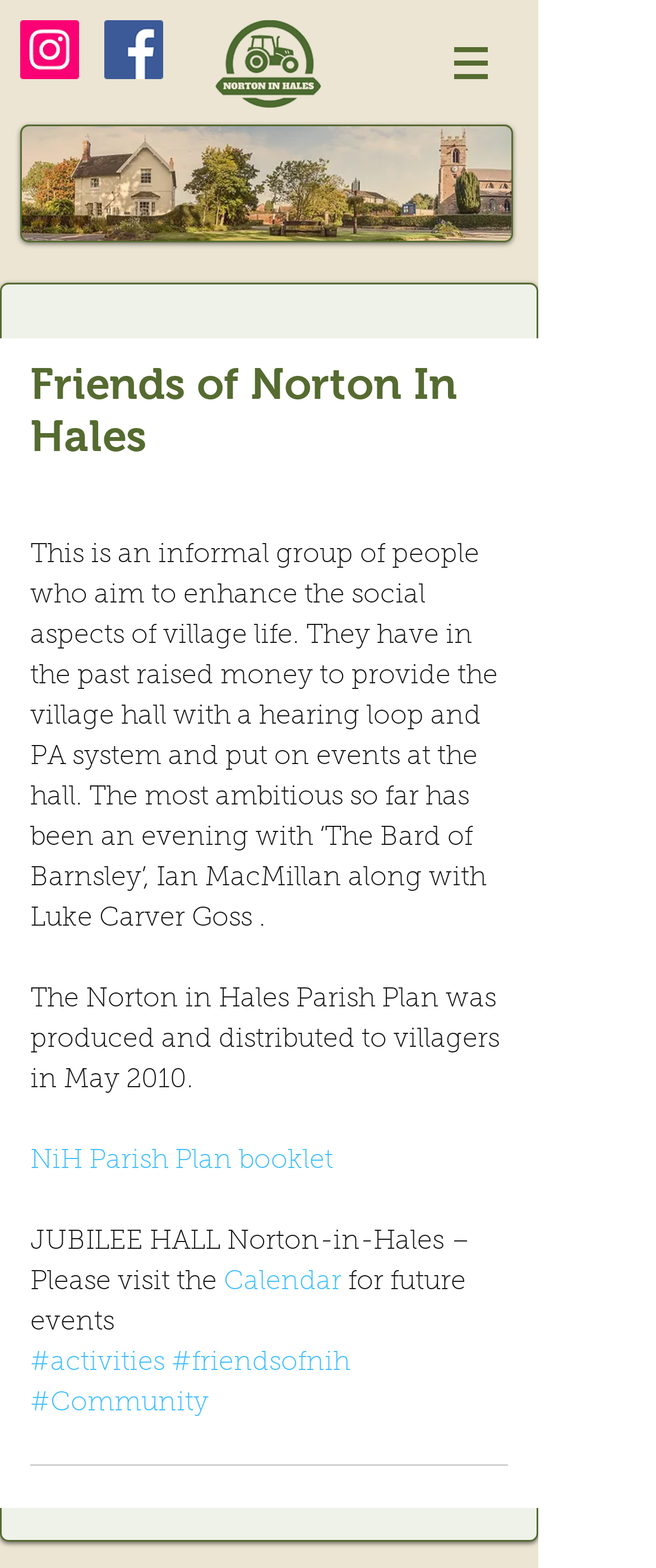Please find and report the primary heading text from the webpage.

Friends of Norton In Hales